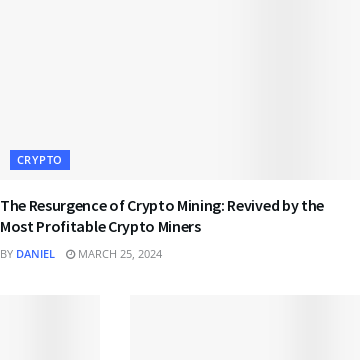Explain what is happening in the image with as much detail as possible.

The image features a headline for an article titled "The Resurgence of Crypto Mining: Revived by the Most Profitable Crypto Miners." The article, authored by Daniel, discusses the recent trends and developments in the cryptocurrency mining sector, highlighting the strategies employed by the most successful miners. The publication date is noted as March 25, 2024. A label 'CRYPTO' indicates the article's category, drawing attention to its relevance in the cryptocurrency field. This image captures the essence of a timely topic in the ever-evolving world of digital currency and mining profitability.